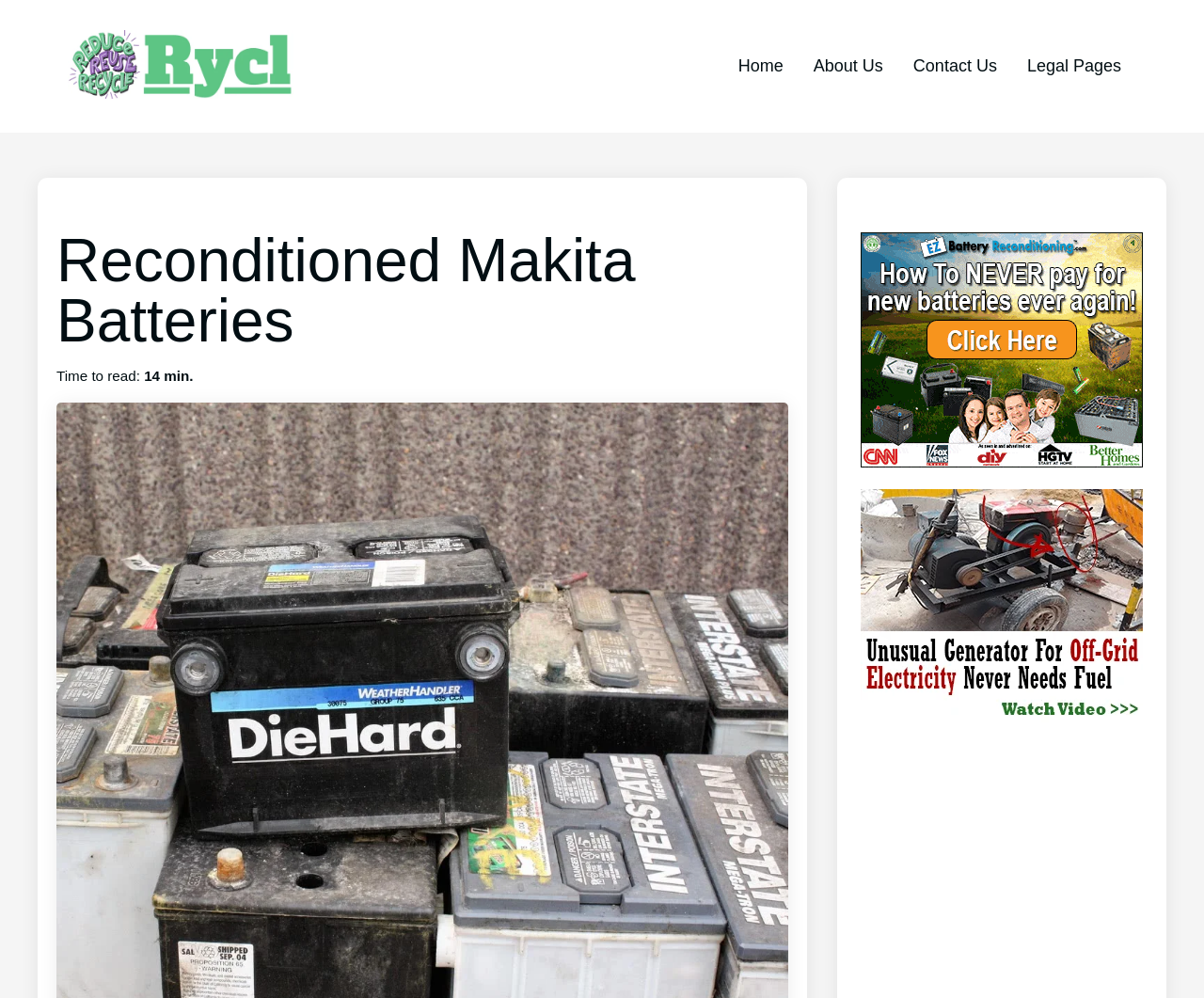Given the element description Legal Pages, specify the bounding box coordinates of the corresponding UI element in the format (top-left x, top-left y, bottom-right x, bottom-right y). All values must be between 0 and 1.

[0.853, 0.057, 0.931, 0.075]